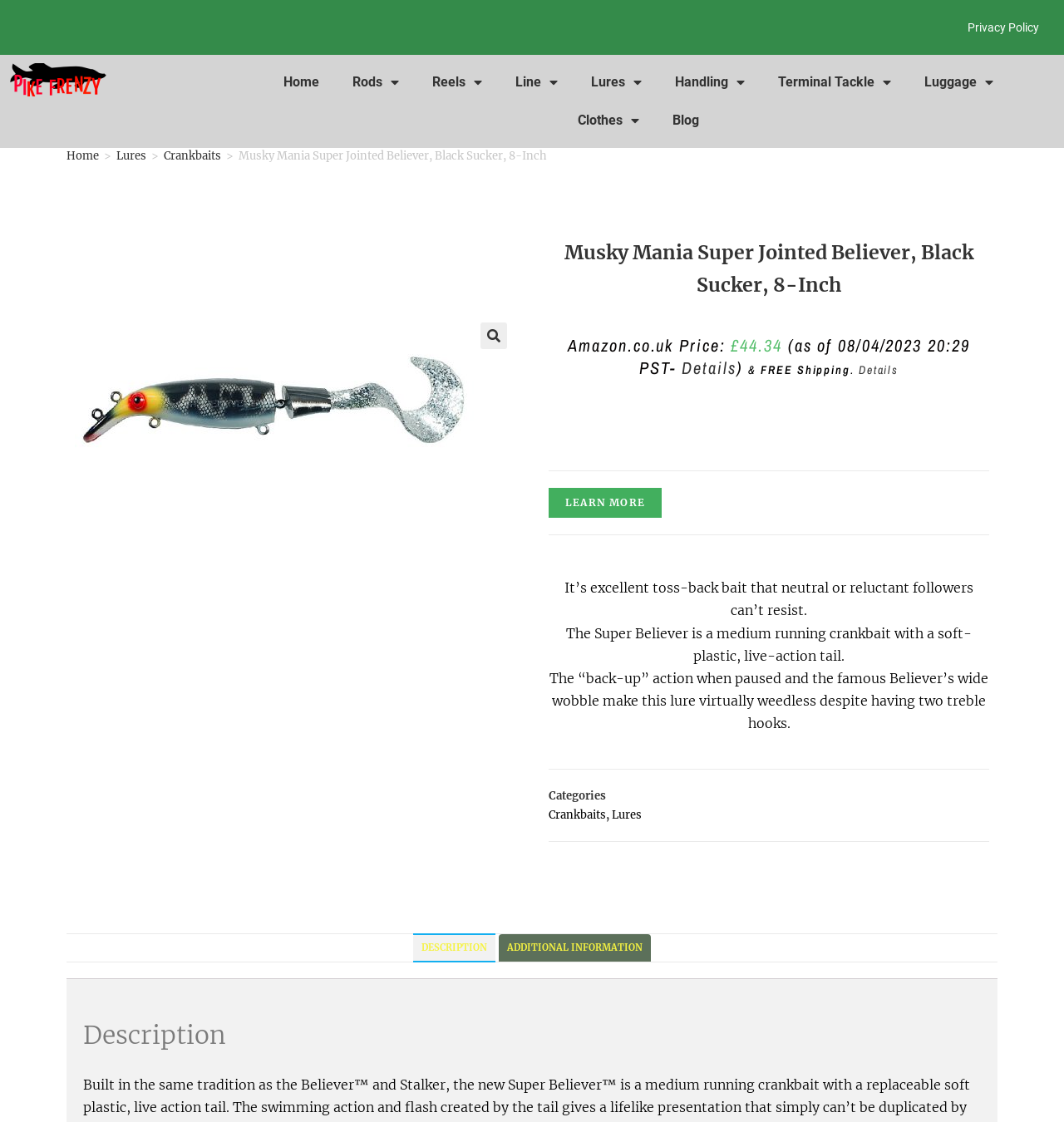Please determine the bounding box coordinates for the UI element described here. Use the format (top-left x, top-left y, bottom-right x, bottom-right y) with values bounded between 0 and 1: Privacy Policy

[0.894, 0.007, 0.992, 0.041]